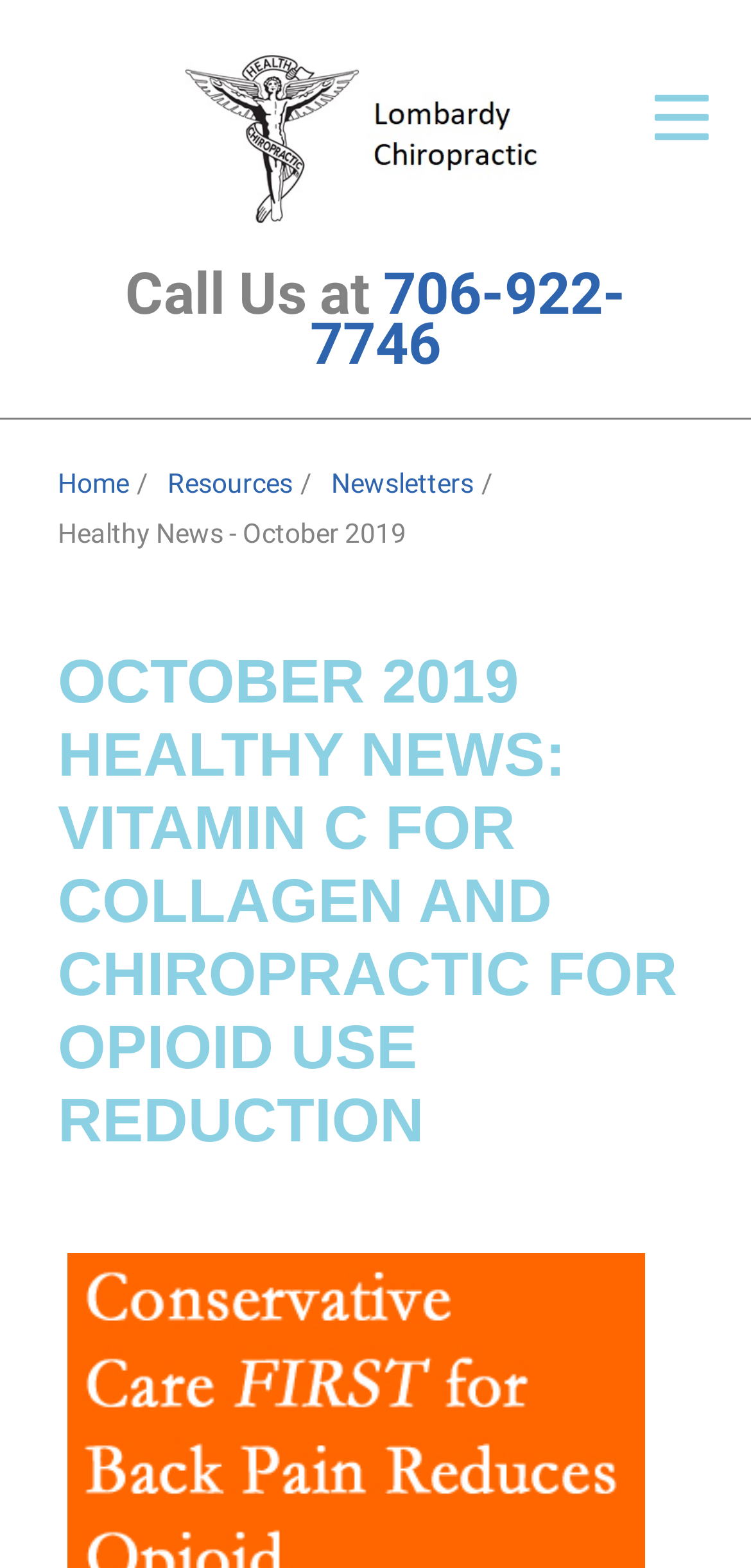Locate the bounding box coordinates of the clickable region necessary to complete the following instruction: "Call the clinic at 706-922-7746". Provide the coordinates in the format of four float numbers between 0 and 1, i.e., [left, top, right, bottom].

[0.413, 0.165, 0.833, 0.24]